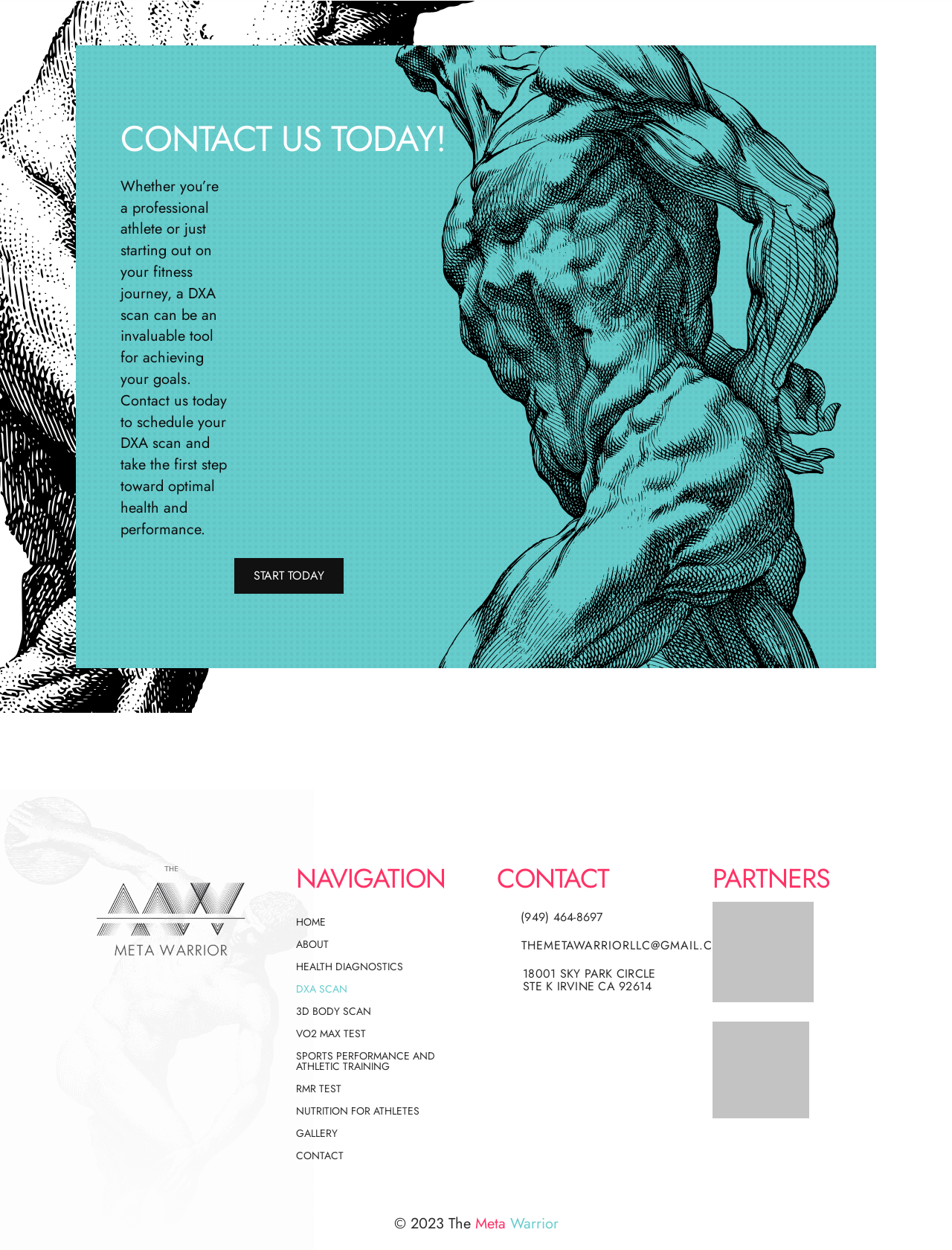Based on the element description: "About", identify the bounding box coordinates for this UI element. The coordinates must be four float numbers between 0 and 1, listed as [left, top, right, bottom].

[0.311, 0.751, 0.345, 0.764]